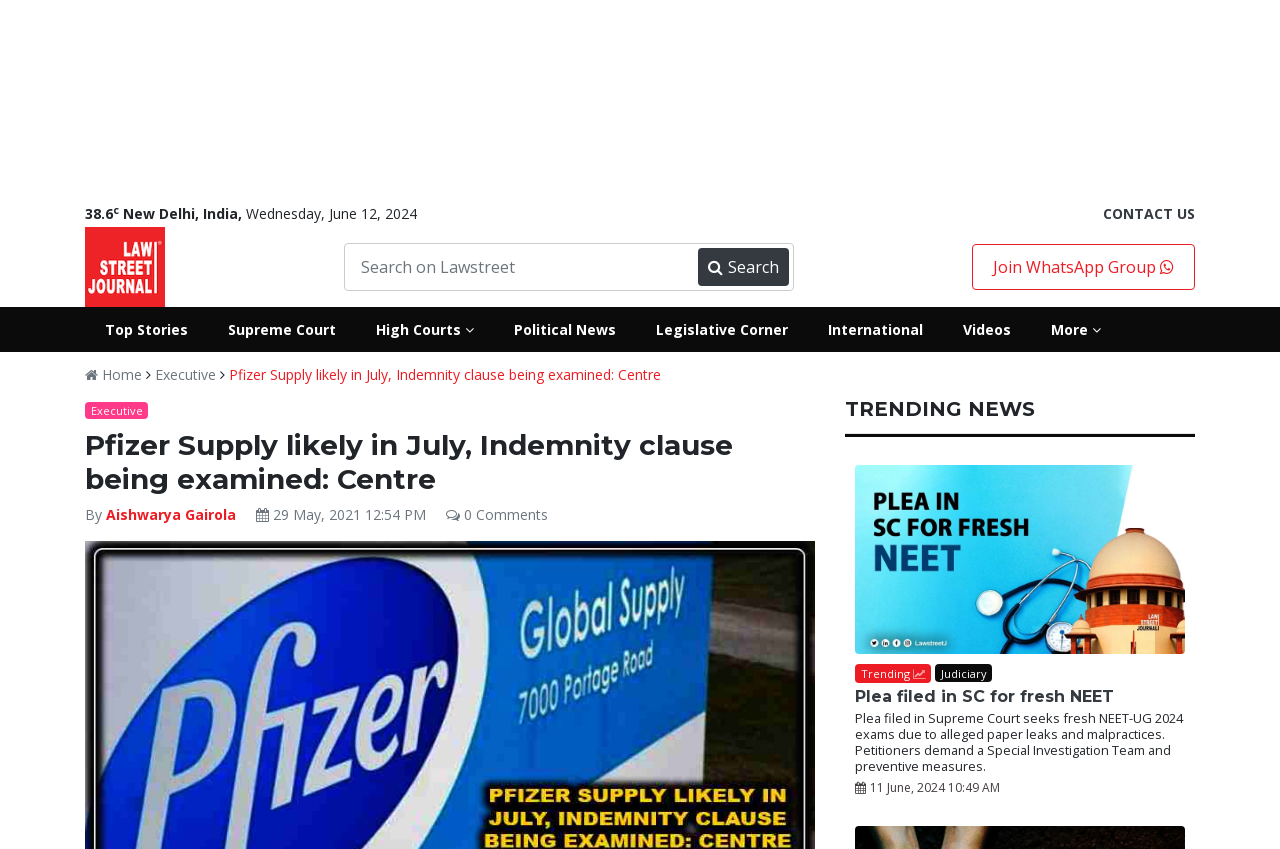What is the date of the article 'Pfizer Supply likely in July, Indemnity clause being examined: Centre'?
With the help of the image, please provide a detailed response to the question.

The date of the article can be found below the author's name, which is 'Aishwarya Gairola'. The date is mentioned as '29 May, 2021 12:54 PM'.